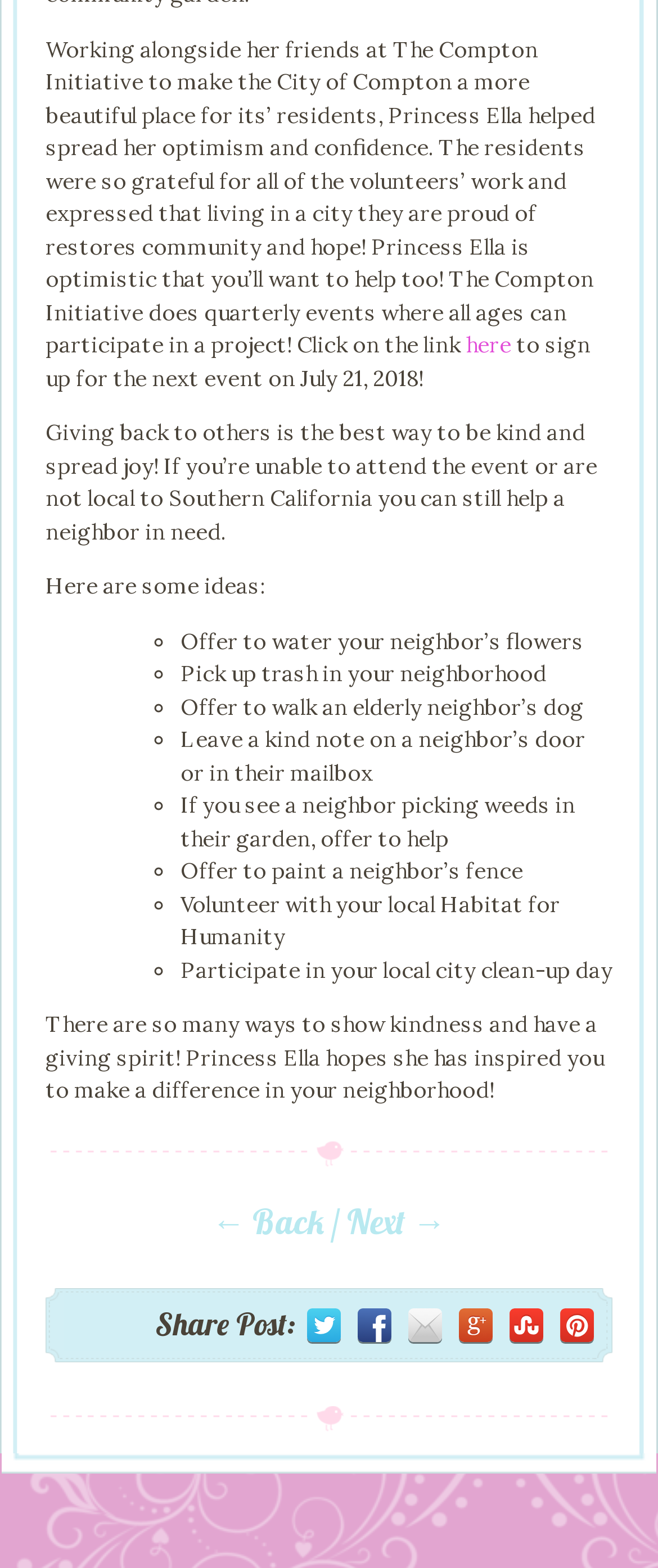What is one way to show kindness to a neighbor?
Could you please answer the question thoroughly and with as much detail as possible?

The webpage provides a list of ideas to show kindness and have a giving spirit, and one of the ideas is to offer to water a neighbor's flowers.